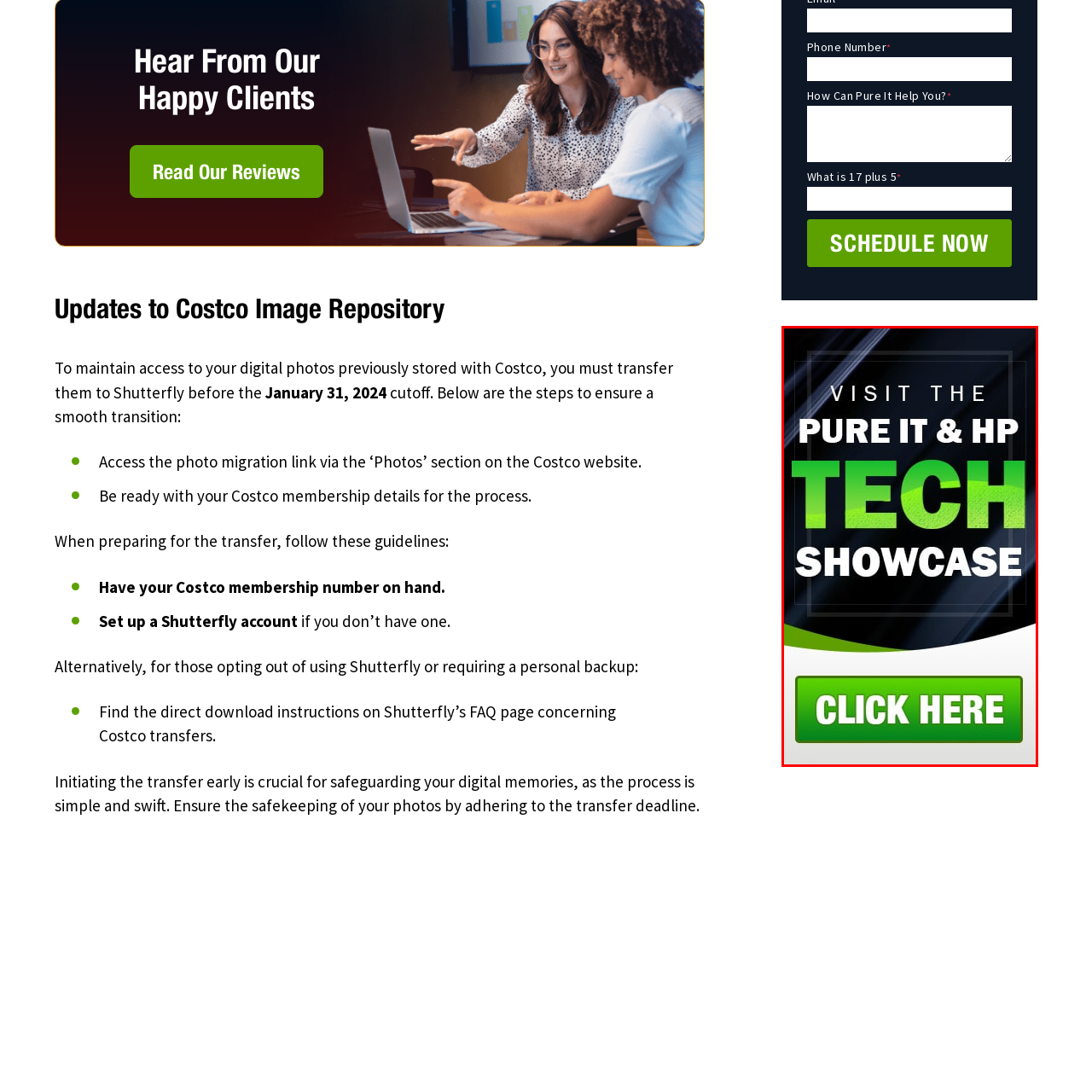Focus on the content within the red box and provide a succinct answer to this question using just one word or phrase: 
What is the purpose of the banner?

To invite viewers to the tech showcase